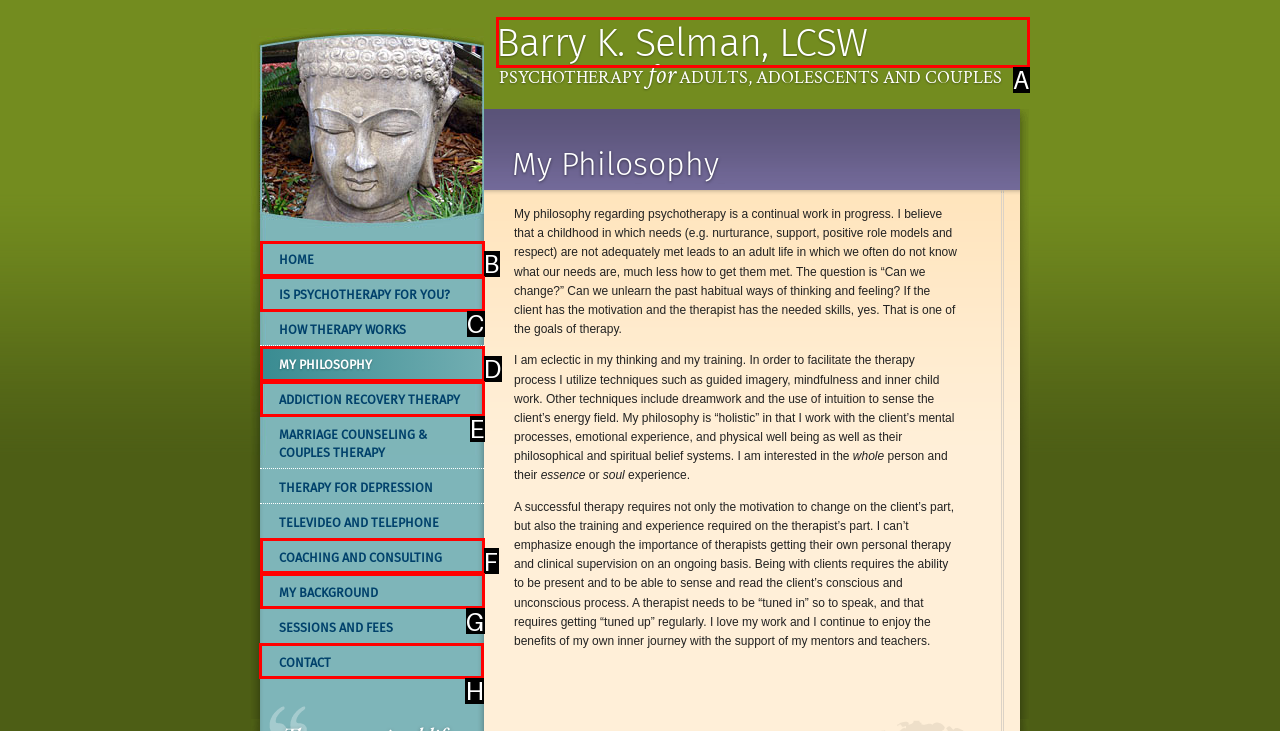Identify the correct choice to execute this task: Contact the psychotherapist
Respond with the letter corresponding to the right option from the available choices.

H